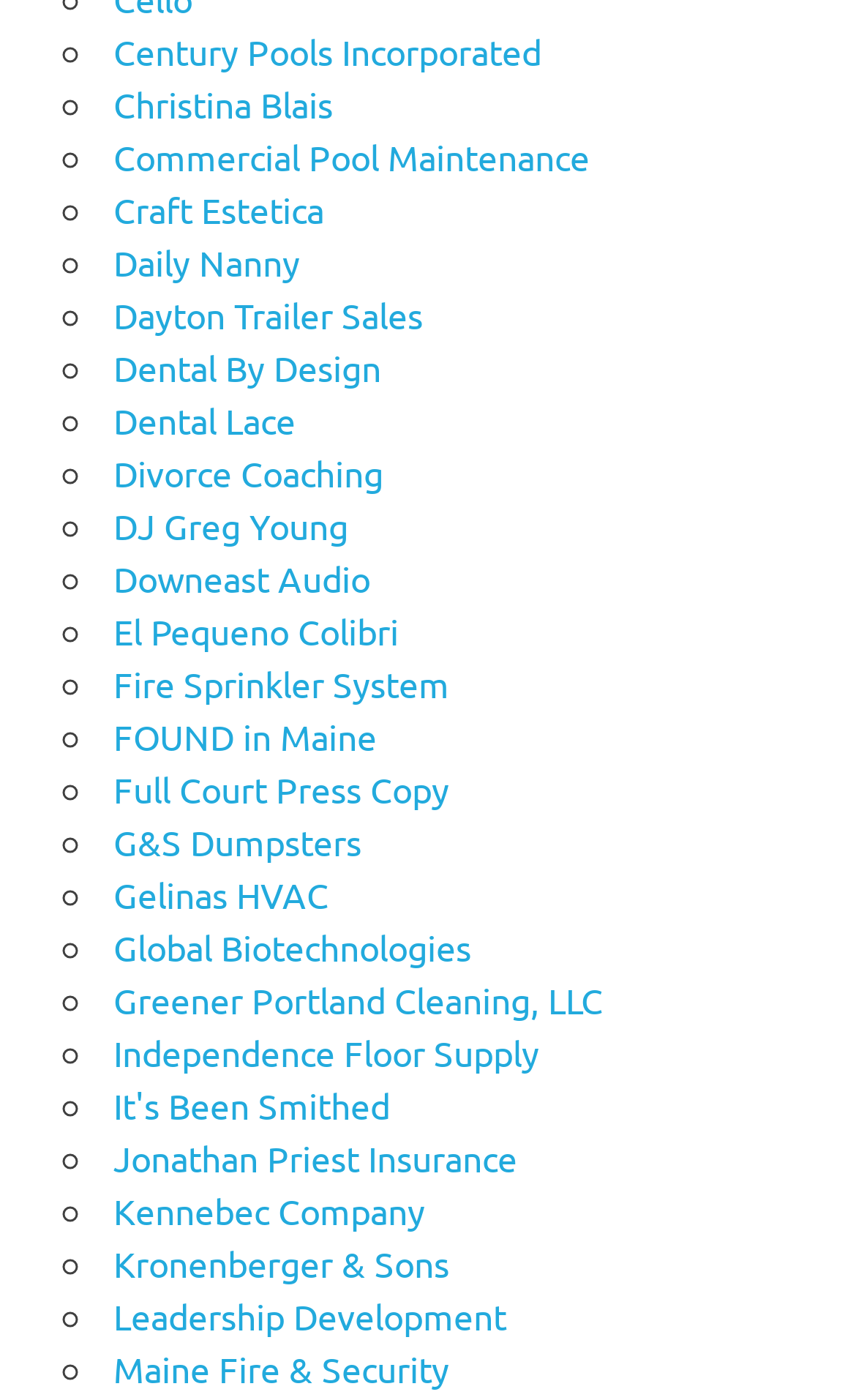Identify the bounding box coordinates for the UI element that matches this description: "Gelinas HVAC".

[0.133, 0.623, 0.384, 0.654]